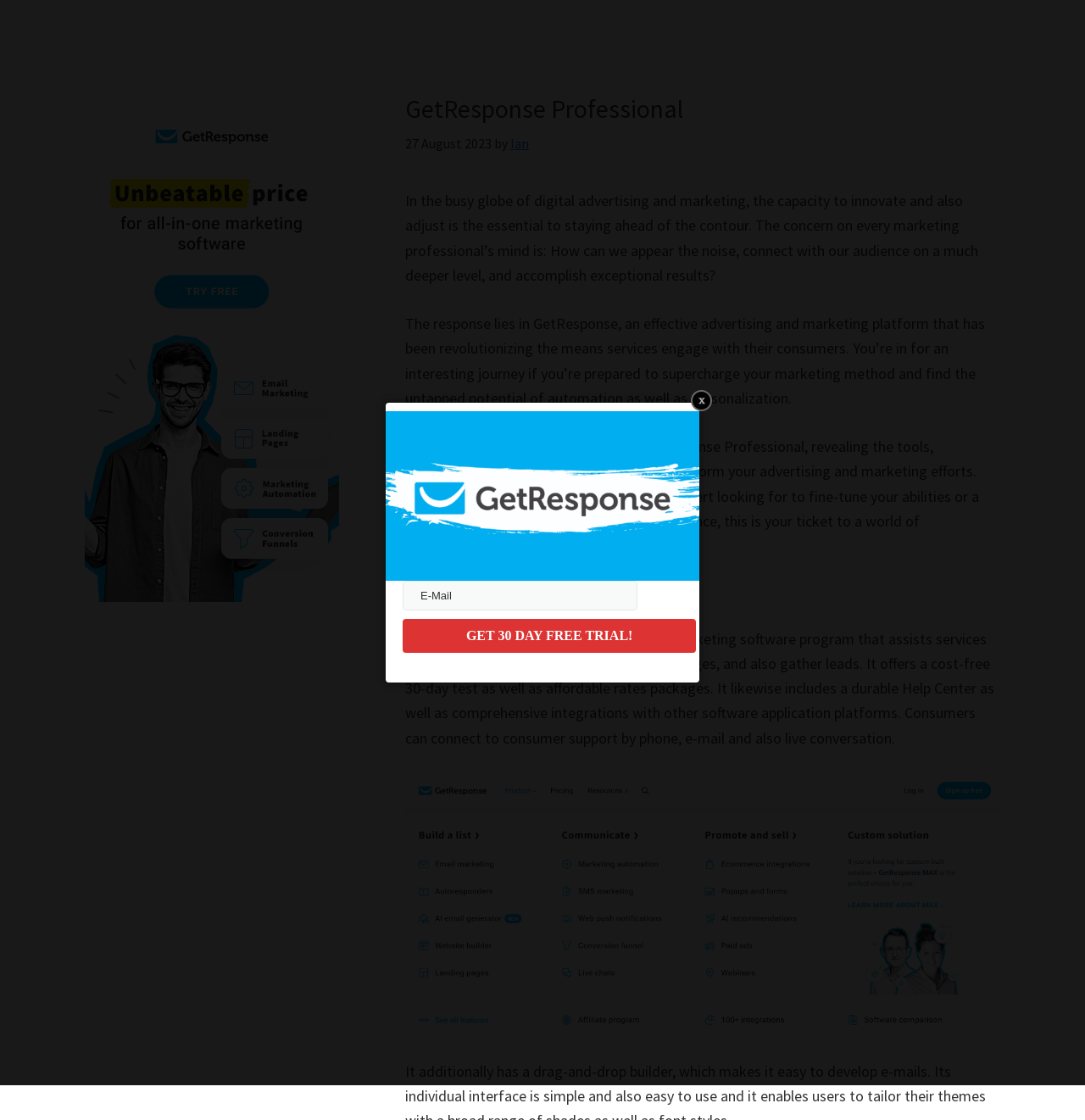Using the format (top-left x, top-left y, bottom-right x, bottom-right y), and given the element description, identify the bounding box coordinates within the screenshot: Ian

[0.47, 0.12, 0.488, 0.136]